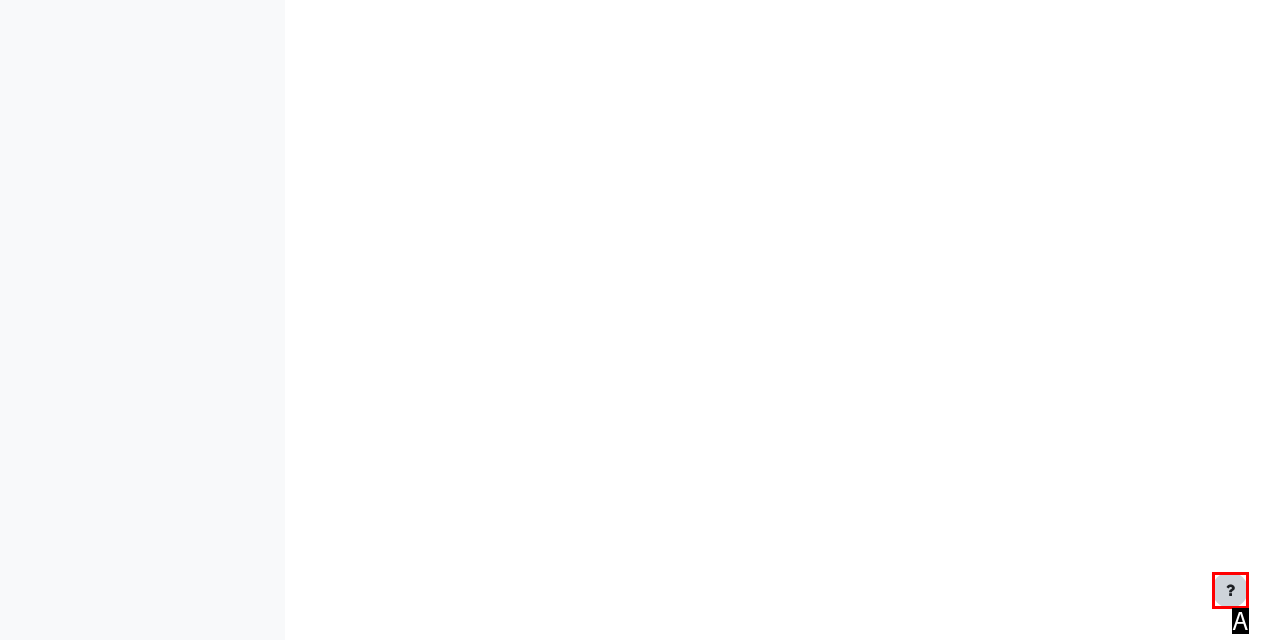Using the description: aria-label="Show footer", find the best-matching HTML element. Indicate your answer with the letter of the chosen option.

A